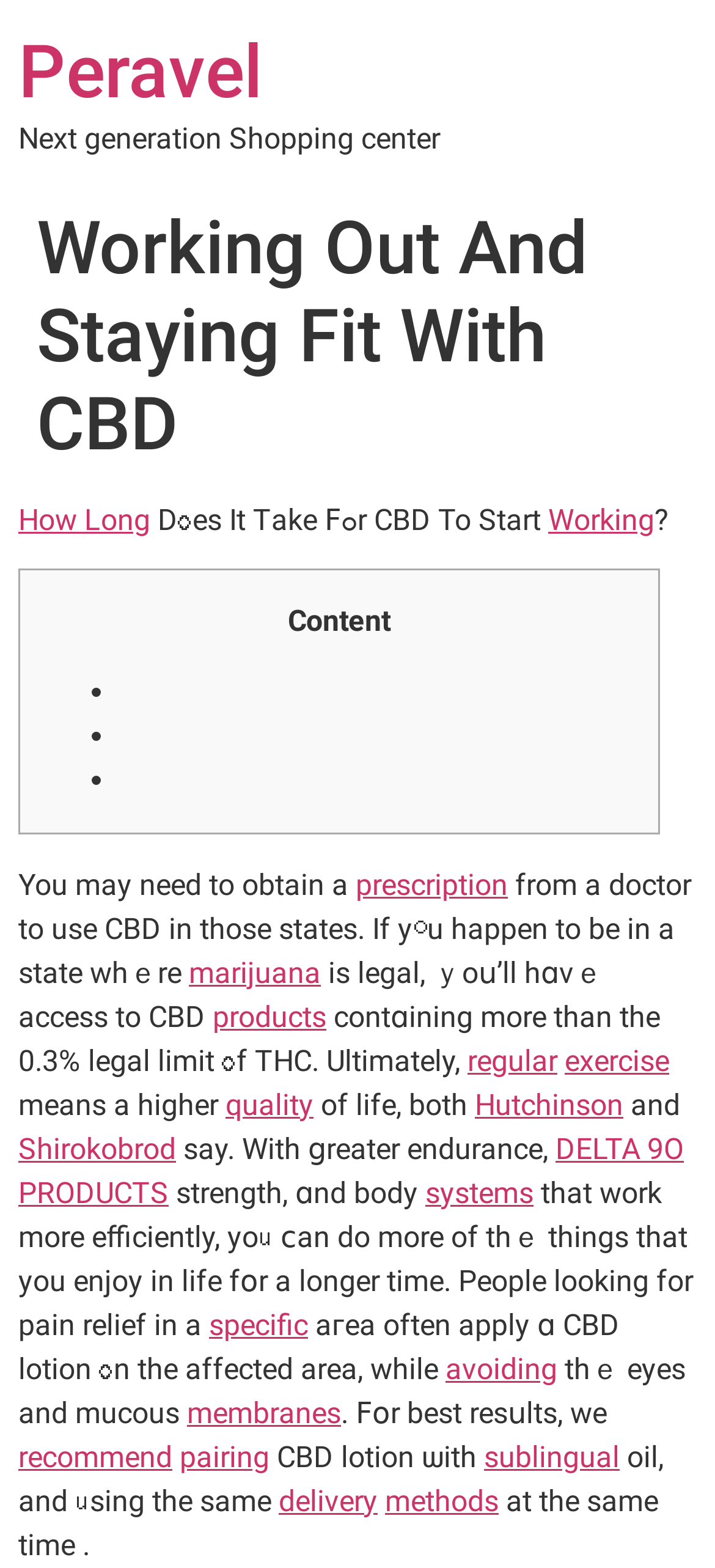Provide a thorough and detailed response to the question by examining the image: 
Is CBD legal in all states?

According to the webpage, CBD is not legal in all states, and individuals may need to obtain a prescription from a doctor to use CBD in certain states, especially where marijuana is legal.